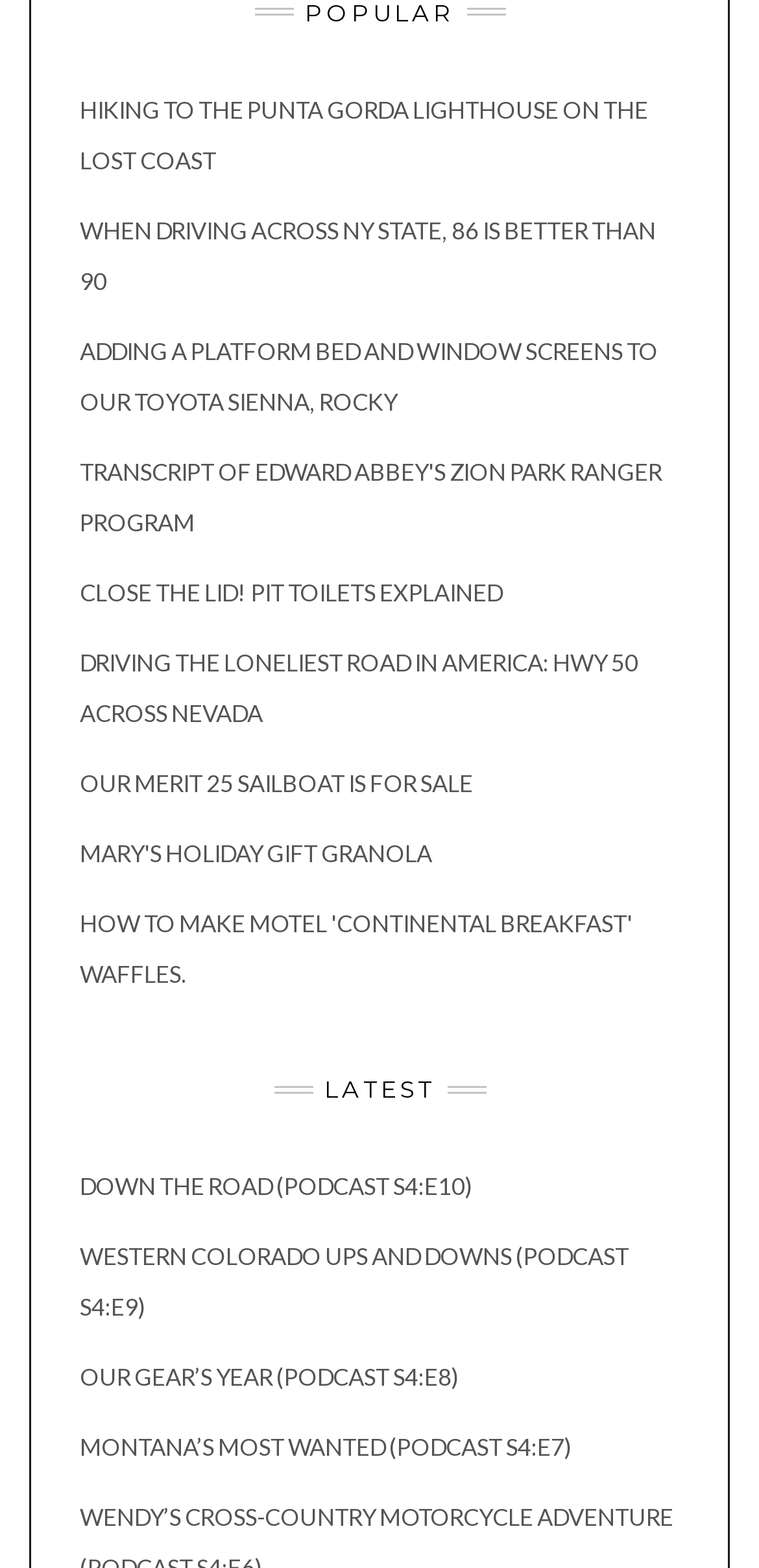Determine the bounding box coordinates of the region that needs to be clicked to achieve the task: "Check out the Mary's Holiday Gift Granola recipe".

[0.105, 0.535, 0.569, 0.554]